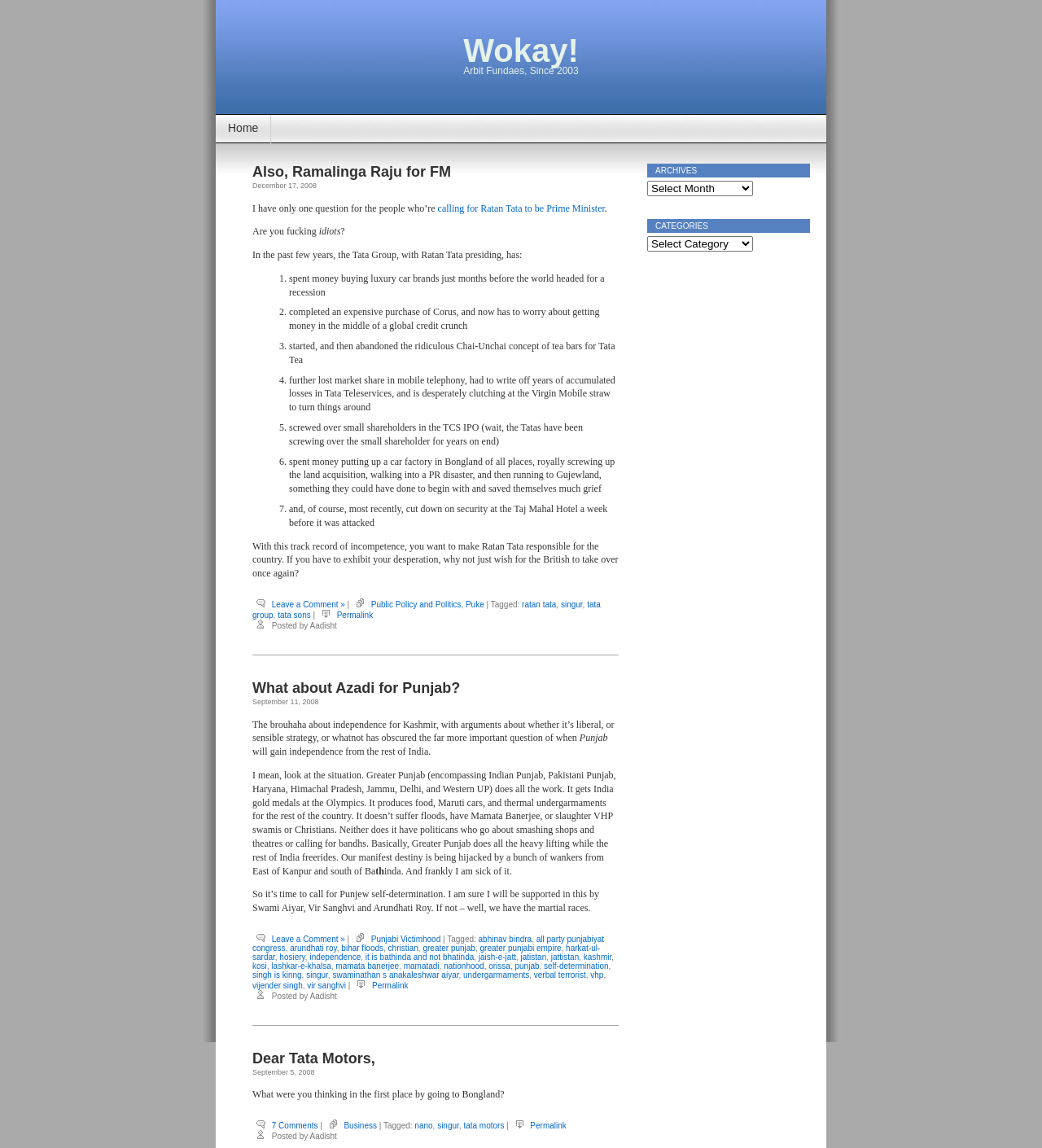Using the element description: "greater punjabi empire", determine the bounding box coordinates for the specified UI element. The coordinates should be four float numbers between 0 and 1, [left, top, right, bottom].

[0.461, 0.822, 0.539, 0.83]